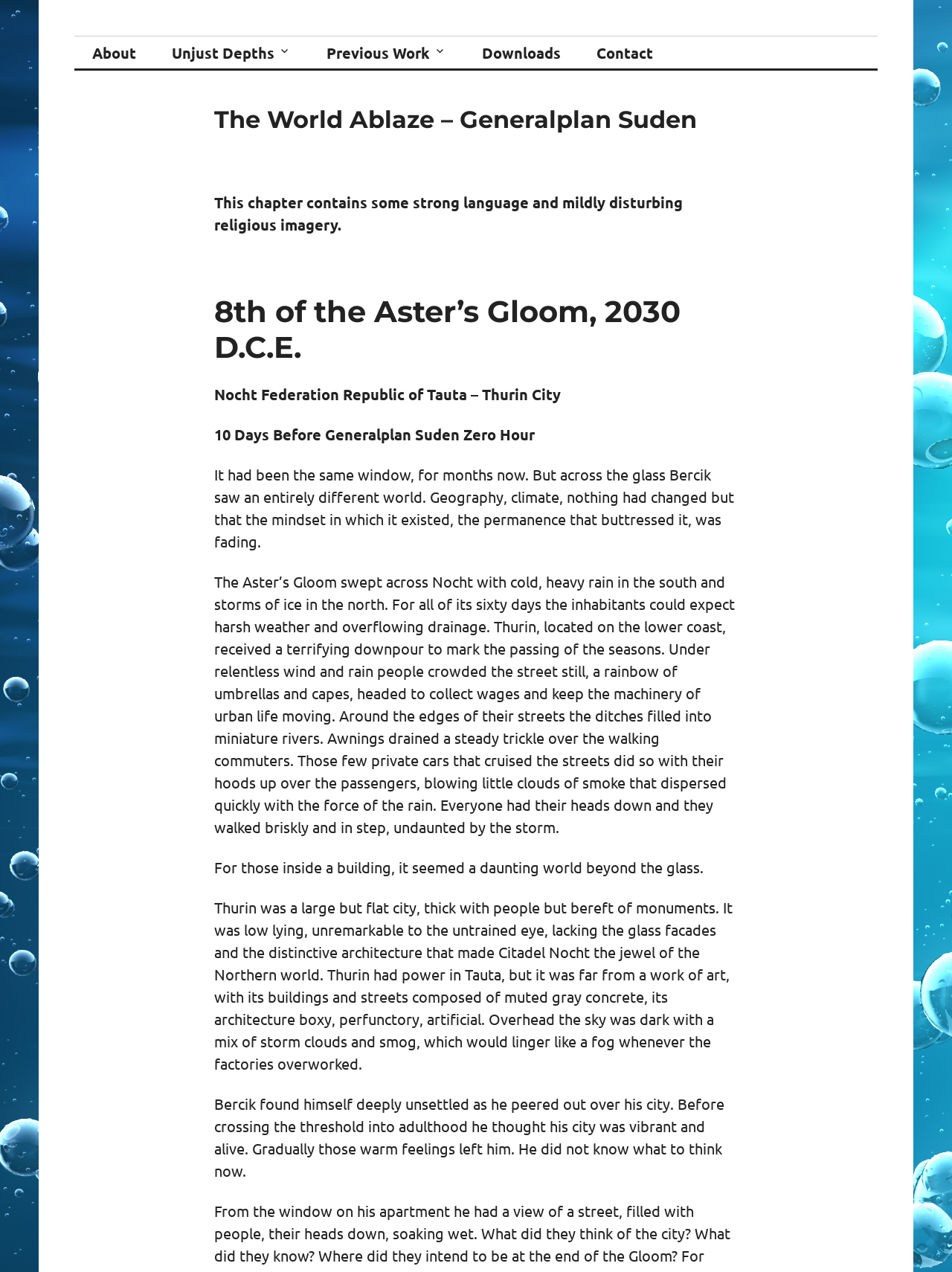Identify the bounding box coordinates for the UI element described as: "Downloads". The coordinates should be provided as four floats between 0 and 1: [left, top, right, bottom].

[0.488, 0.029, 0.608, 0.054]